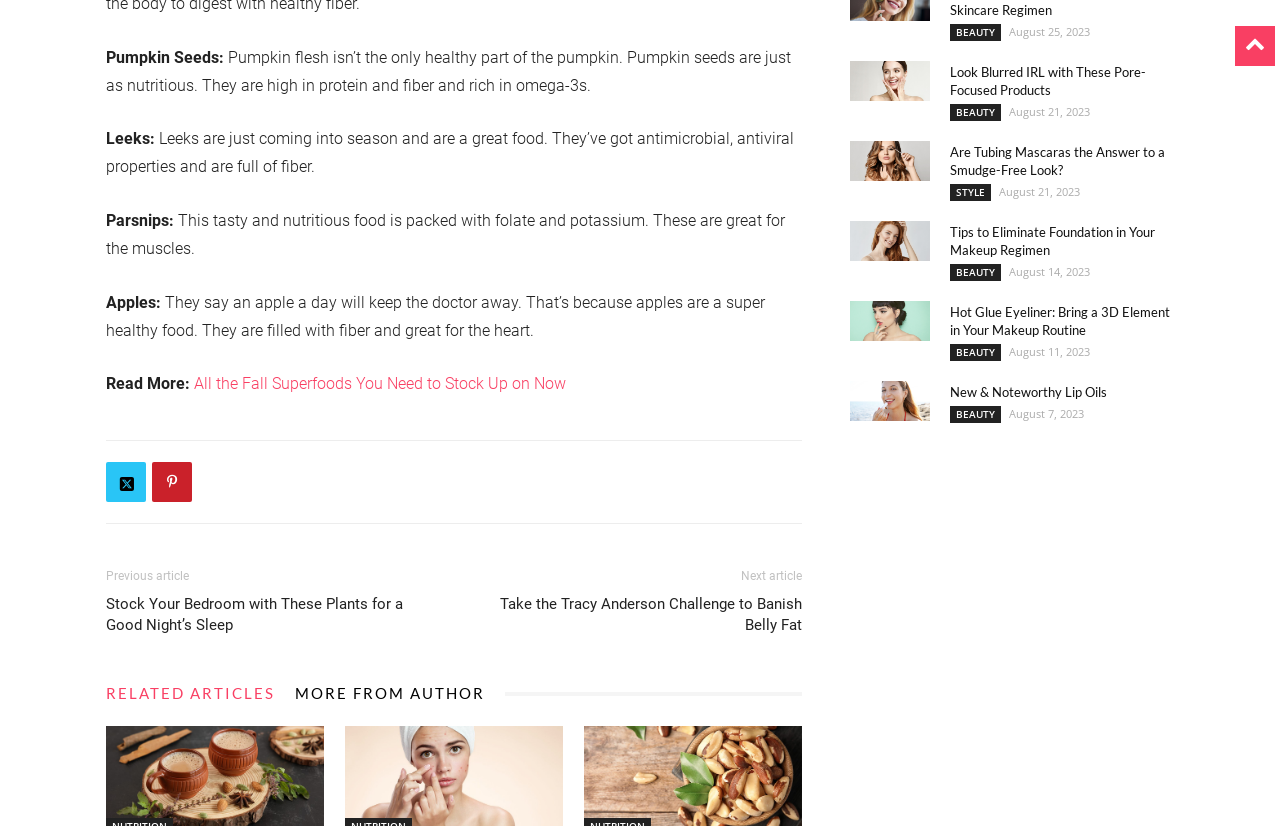With reference to the screenshot, provide a detailed response to the question below:
What is the date of the article 'Hot Glue Eyeliner: Bring a 3D Element in Your Makeup Routine'?

The date of the article 'Hot Glue Eyeliner: Bring a 3D Element in Your Makeup Routine' is August 11, 2023, as indicated by the time element next to the article title.